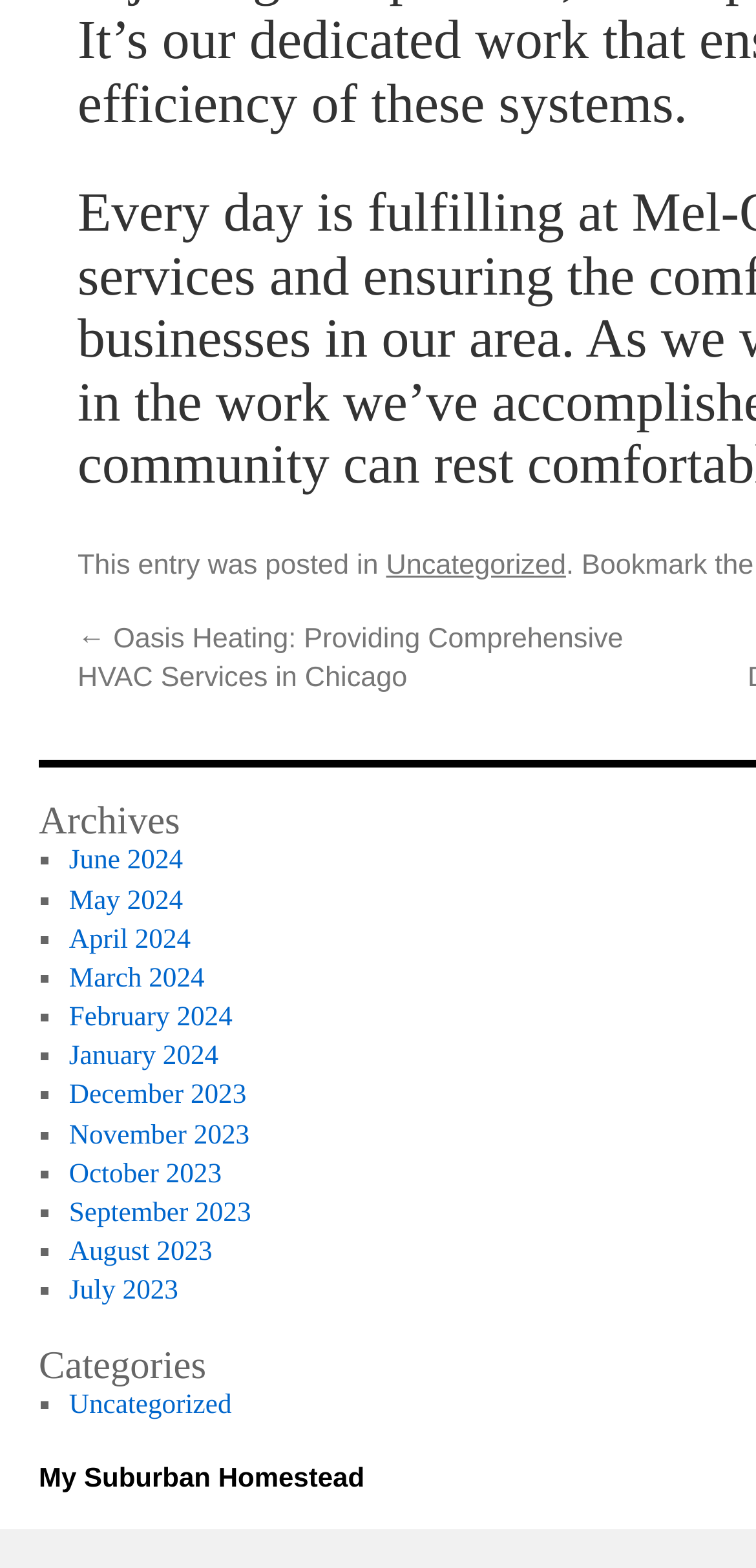Given the description of the UI element: "January 2024", predict the bounding box coordinates in the form of [left, top, right, bottom], with each value being a float between 0 and 1.

[0.091, 0.664, 0.289, 0.684]